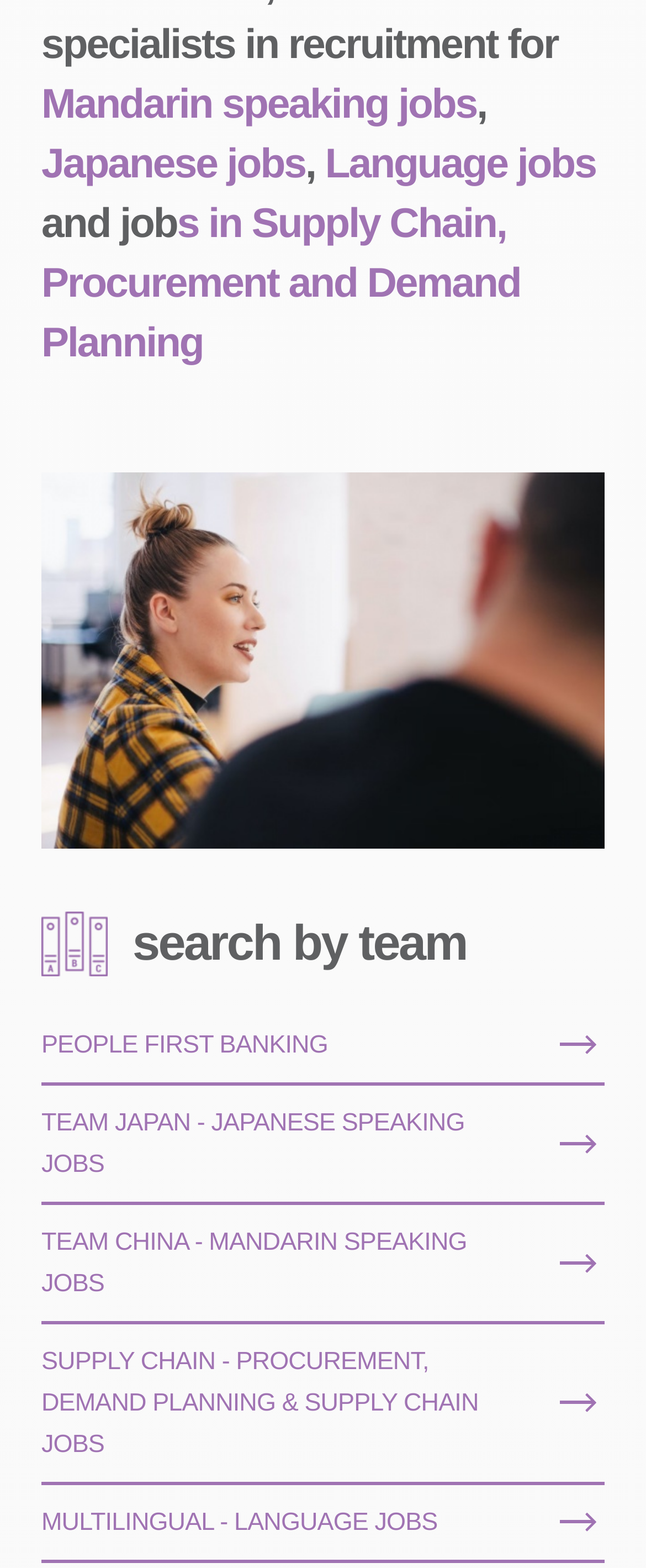Locate the bounding box coordinates of the clickable area needed to fulfill the instruction: "View jobs in Supply Chain, Procurement and Demand Planning".

[0.064, 0.128, 0.806, 0.233]